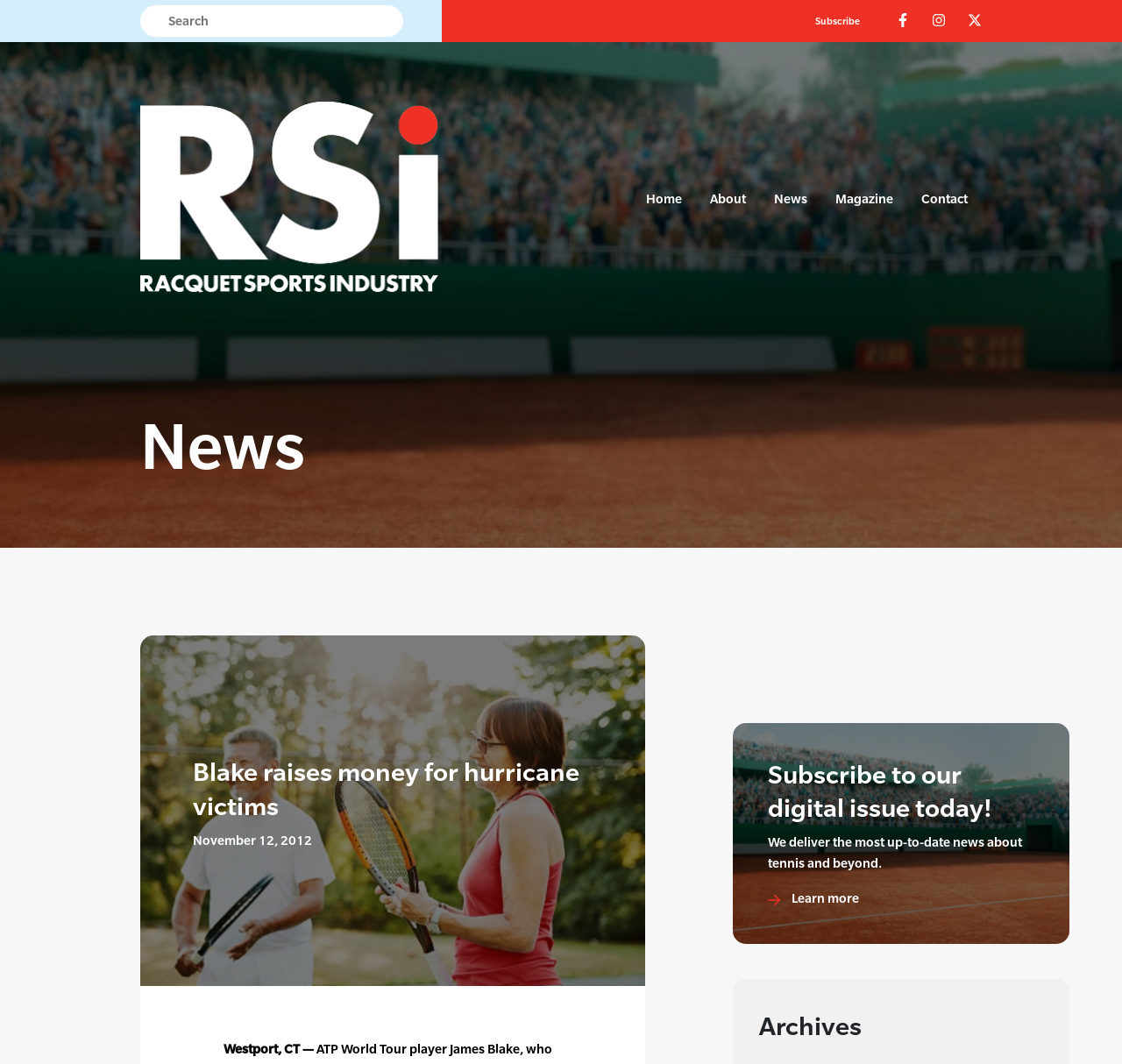Specify the bounding box coordinates of the area to click in order to execute this command: 'Search for something'. The coordinates should consist of four float numbers ranging from 0 to 1, and should be formatted as [left, top, right, bottom].

[0.125, 0.005, 0.359, 0.035]